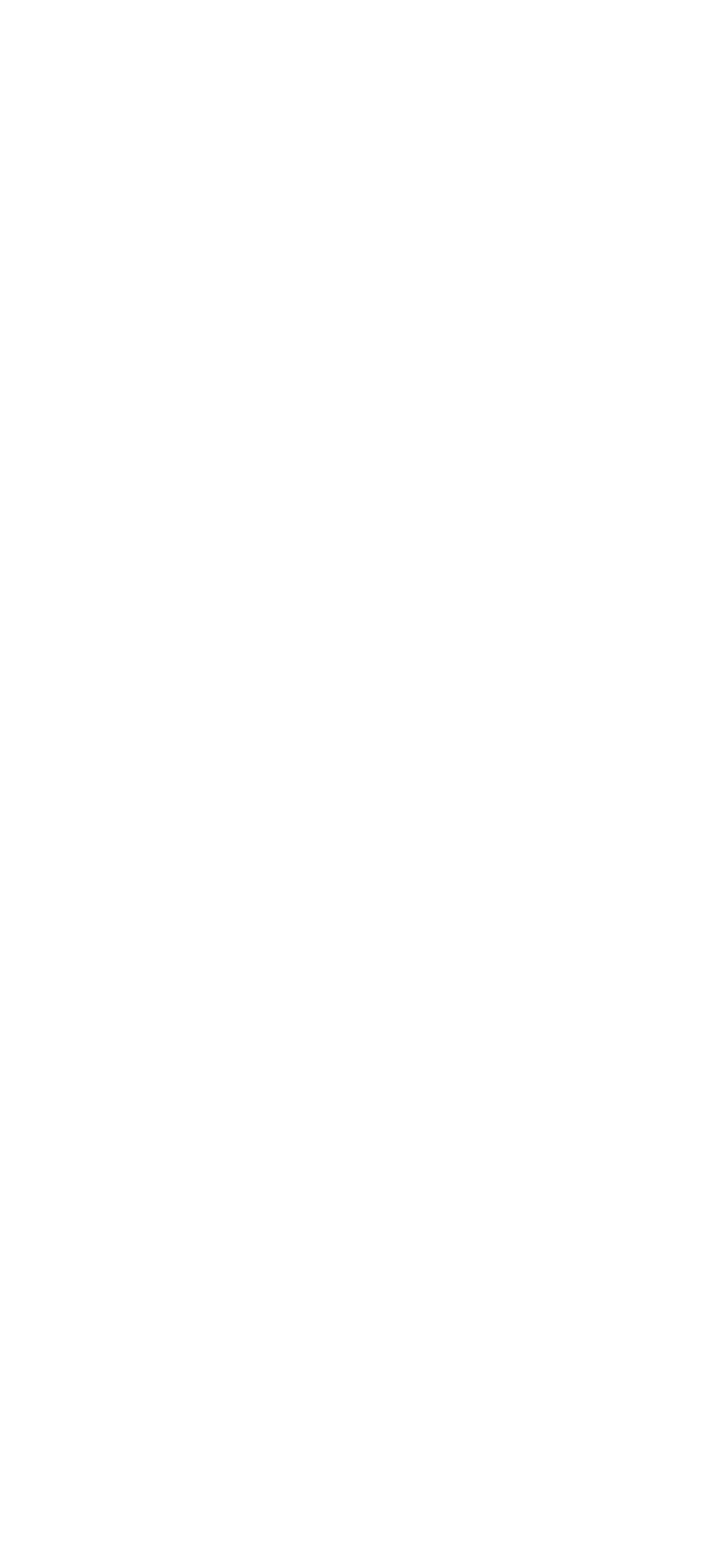Identify the bounding box coordinates of the clickable region to carry out the given instruction: "go to older entries".

[0.14, 0.951, 0.548, 0.98]